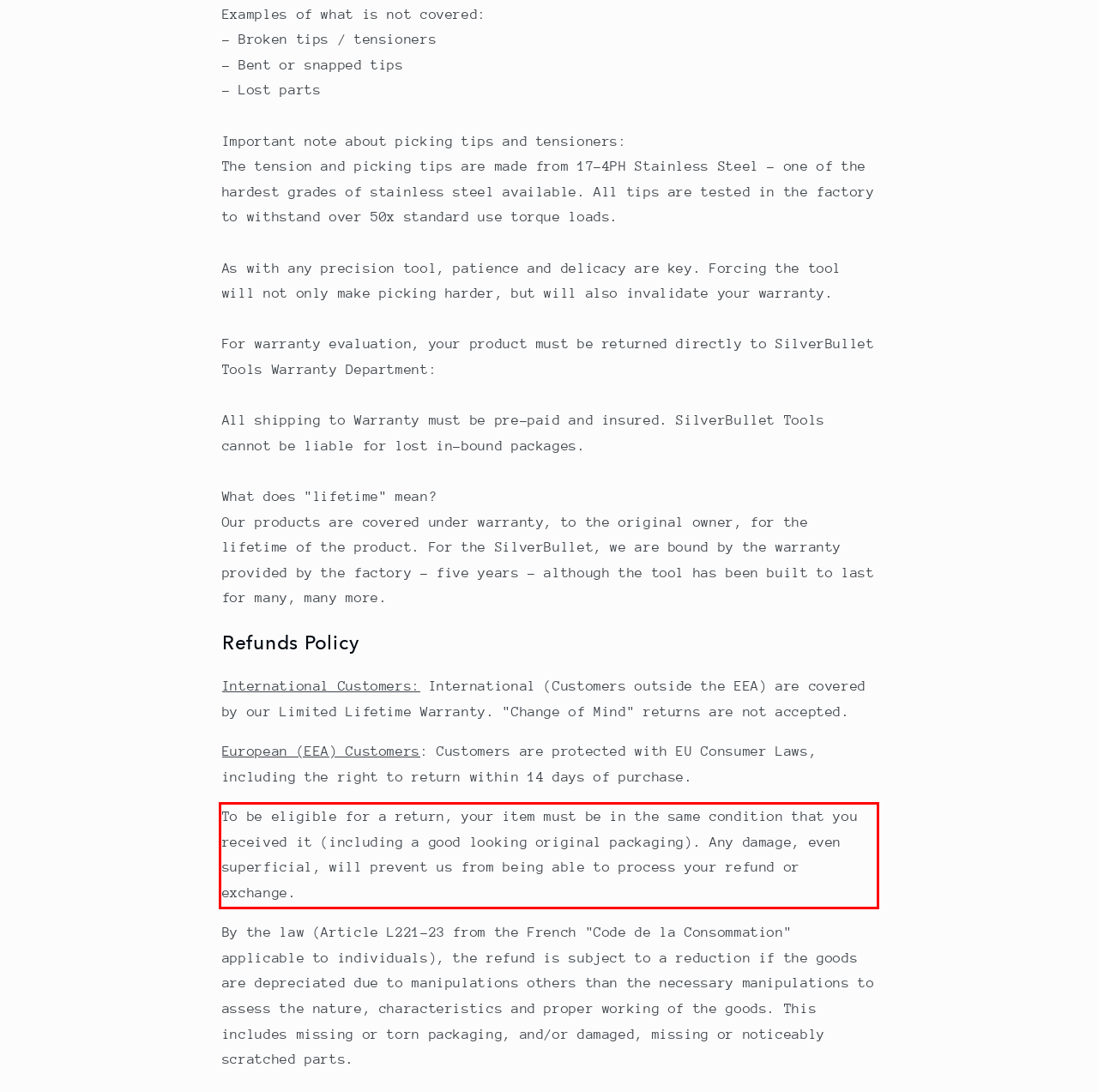Given a screenshot of a webpage, identify the red bounding box and perform OCR to recognize the text within that box.

To be eligible for a return, your item must be in the same condition that you received it (including a good looking original packaging). Any damage, even superficial, will prevent us from being able to process your refund or exchange.